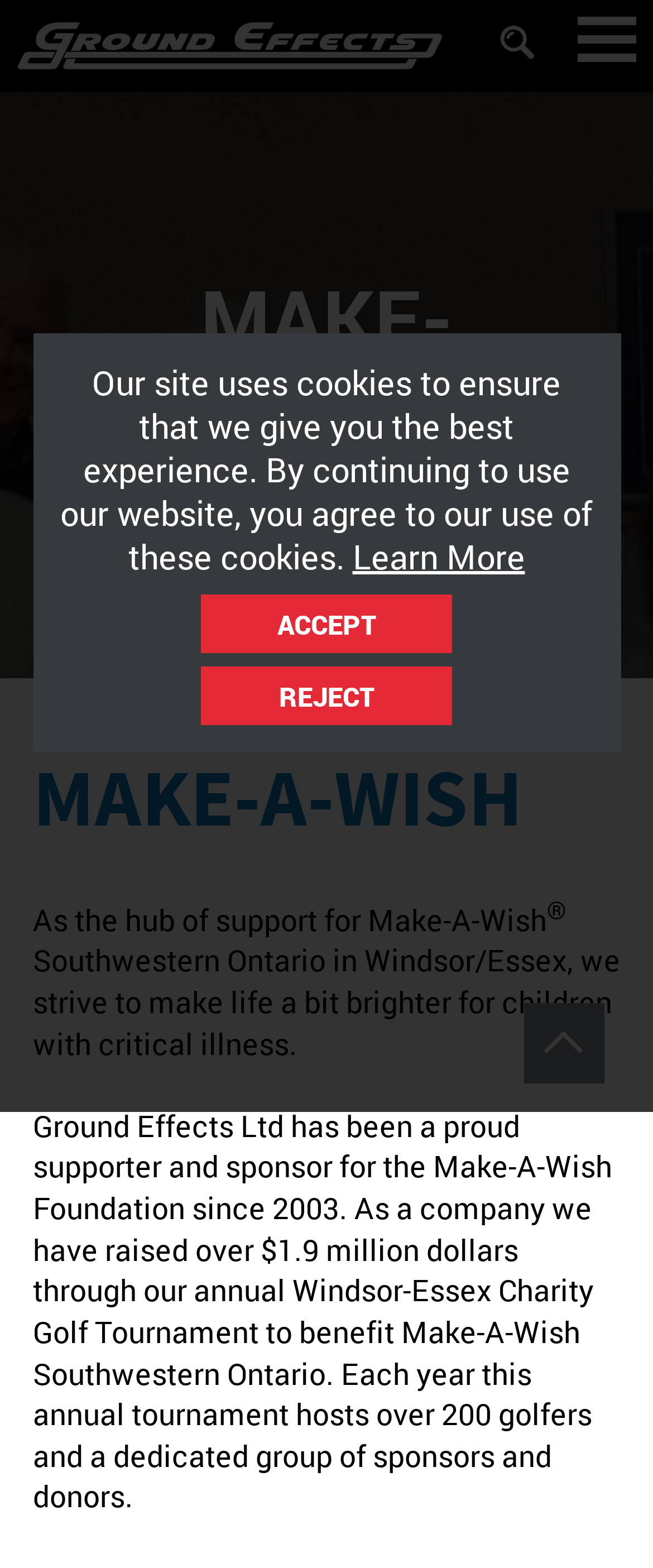Answer the following query with a single word or phrase:
What is the name of the company that supports Make-A-Wish?

Ground Effects Ltd